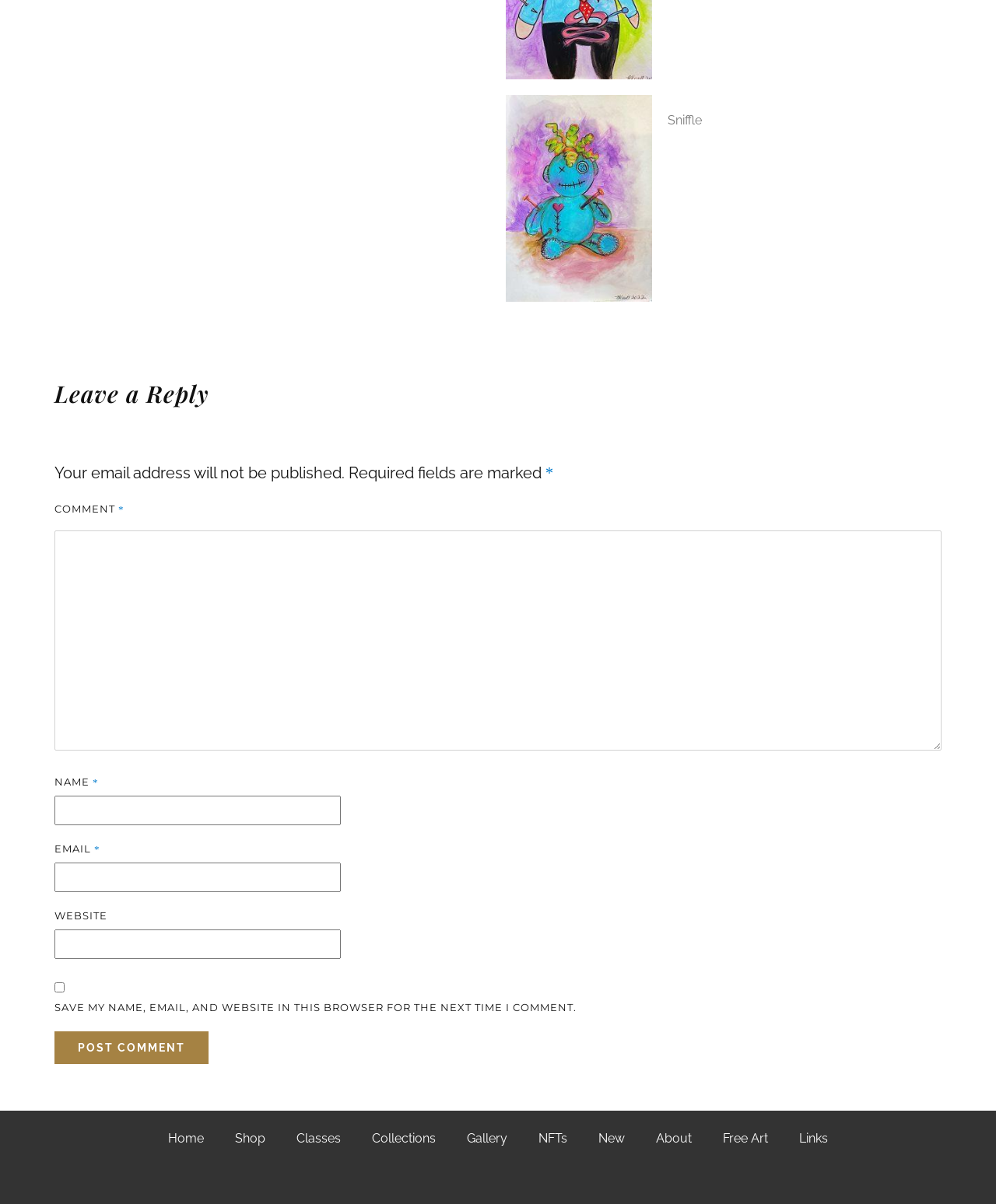Determine the bounding box coordinates of the section to be clicked to follow the instruction: "post a comment". The coordinates should be given as four float numbers between 0 and 1, formatted as [left, top, right, bottom].

[0.055, 0.856, 0.209, 0.884]